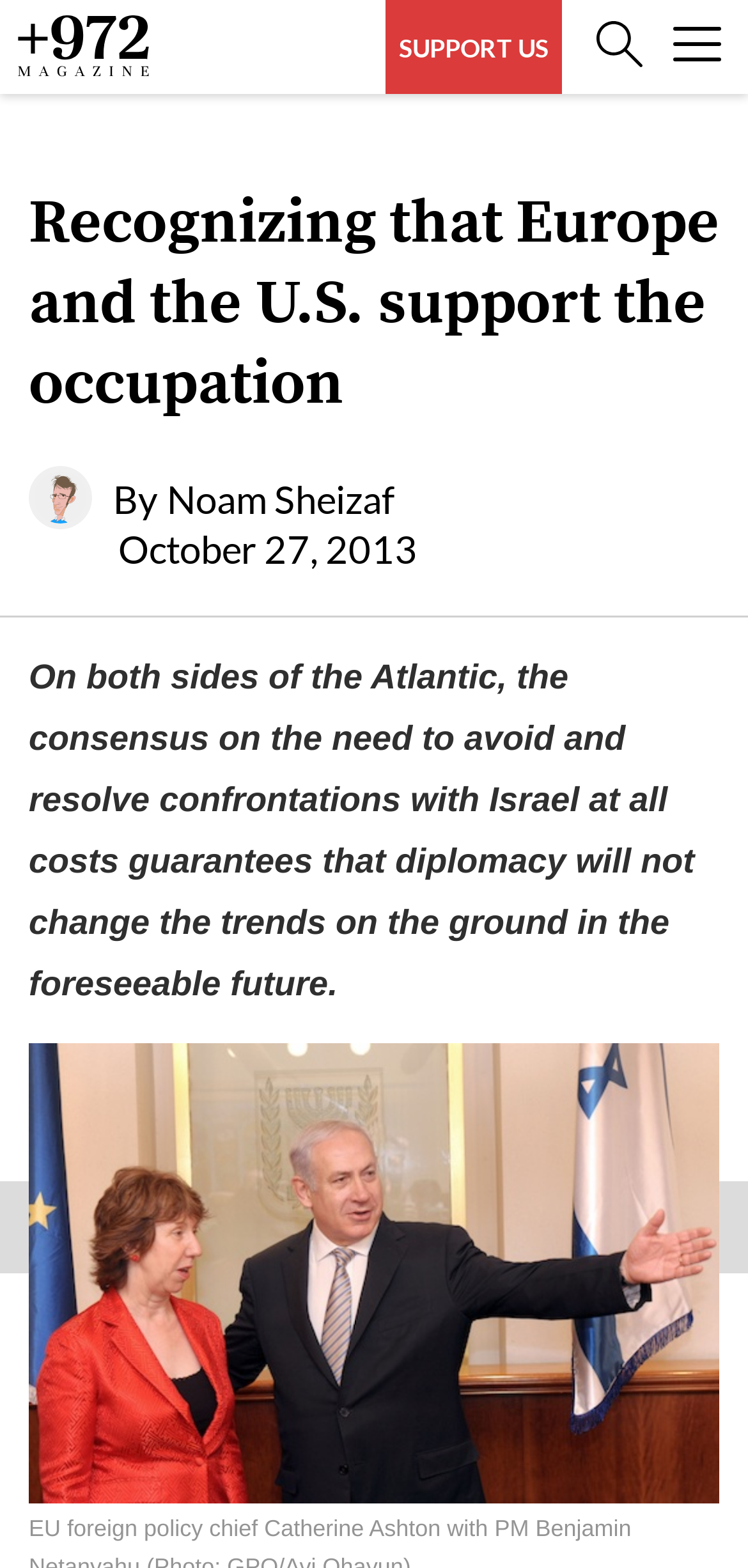Please identify the bounding box coordinates of the element on the webpage that should be clicked to follow this instruction: "Click on the '+972 Magazine' link". The bounding box coordinates should be given as four float numbers between 0 and 1, formatted as [left, top, right, bottom].

[0.023, 0.033, 0.2, 0.053]